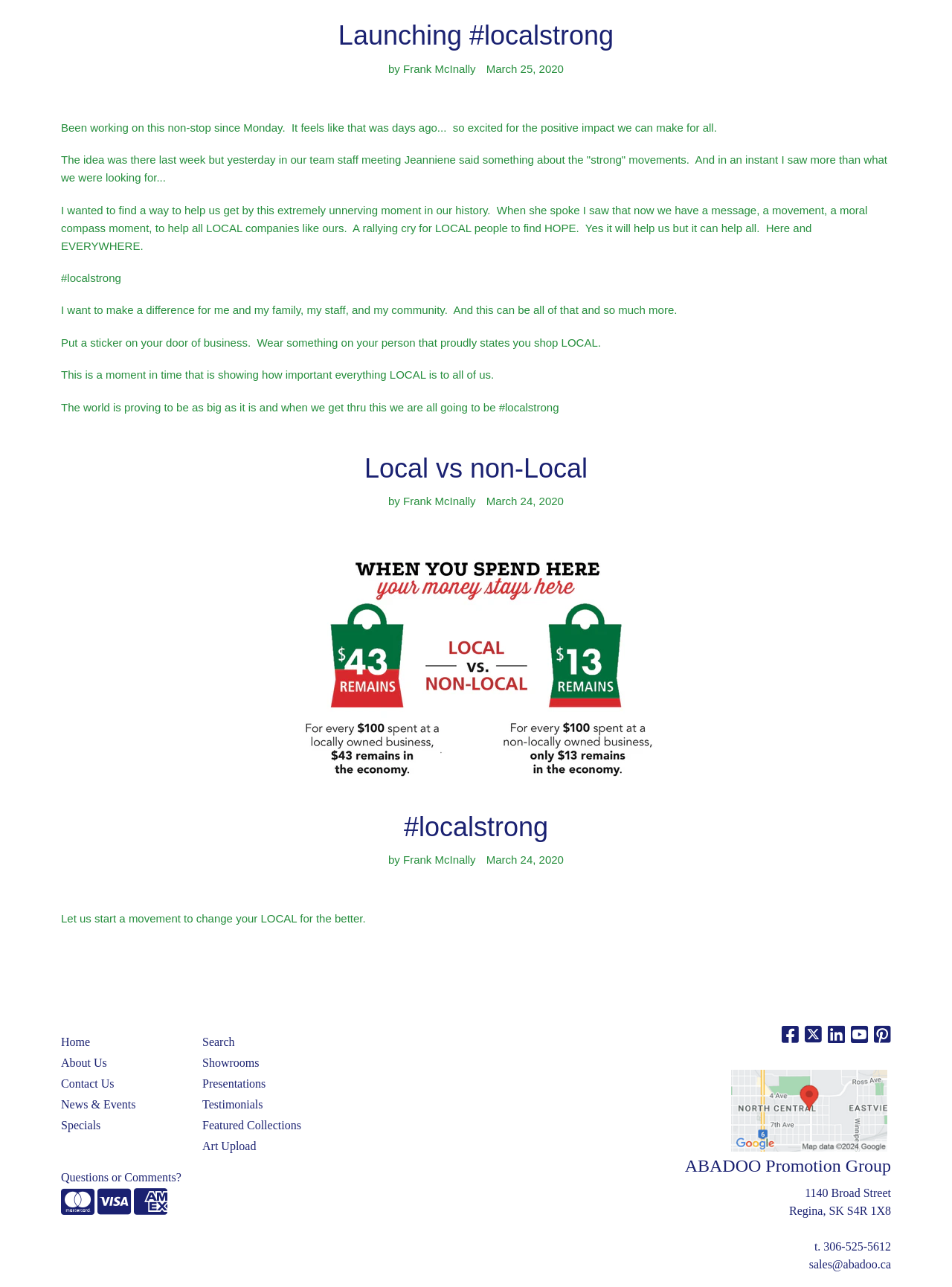Who is the author of the text on the webpage?
By examining the image, provide a one-word or phrase answer.

Frank McInally